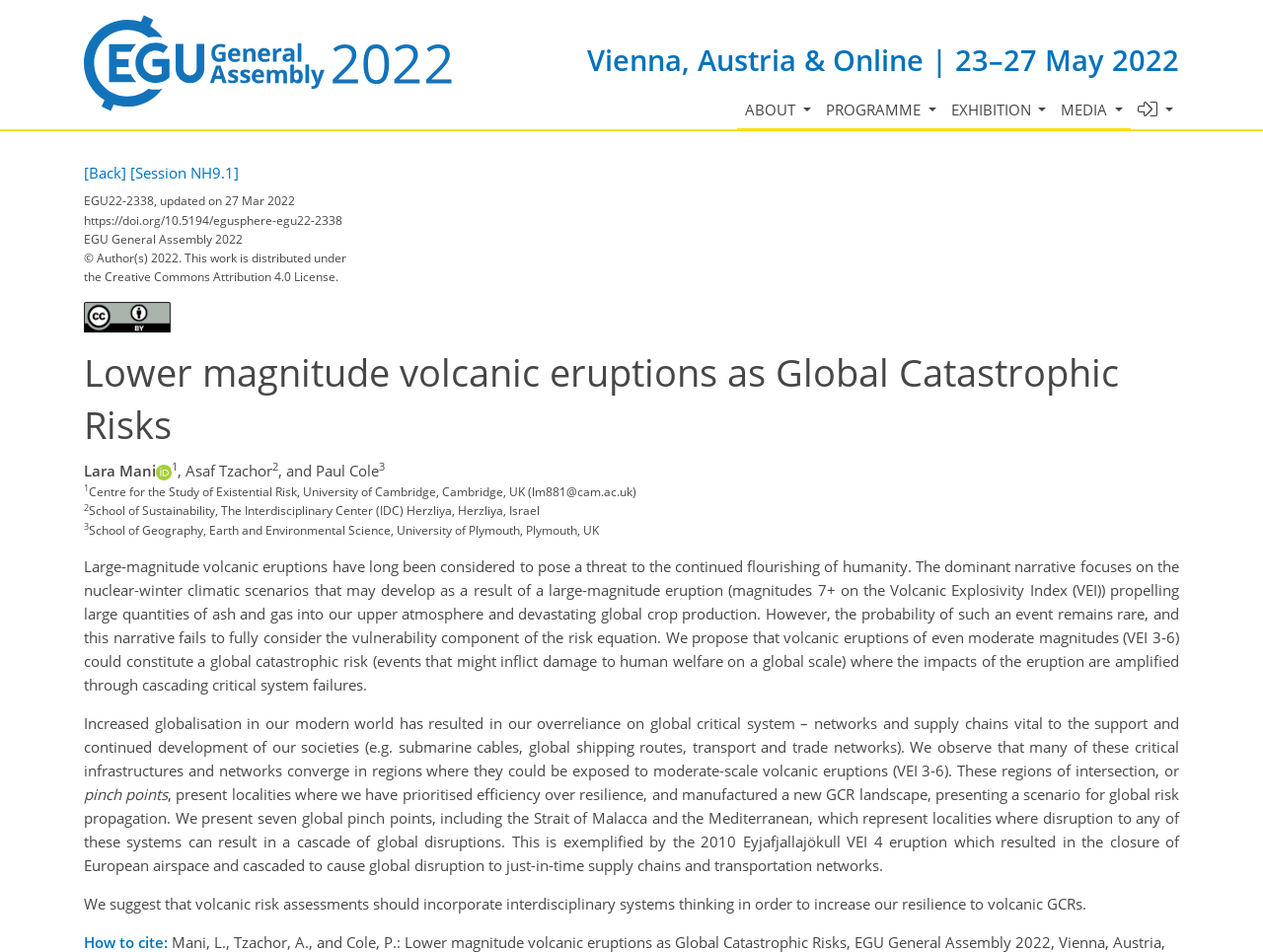Please find the bounding box coordinates of the section that needs to be clicked to achieve this instruction: "Click the link to Session NH9.1".

[0.103, 0.171, 0.189, 0.192]